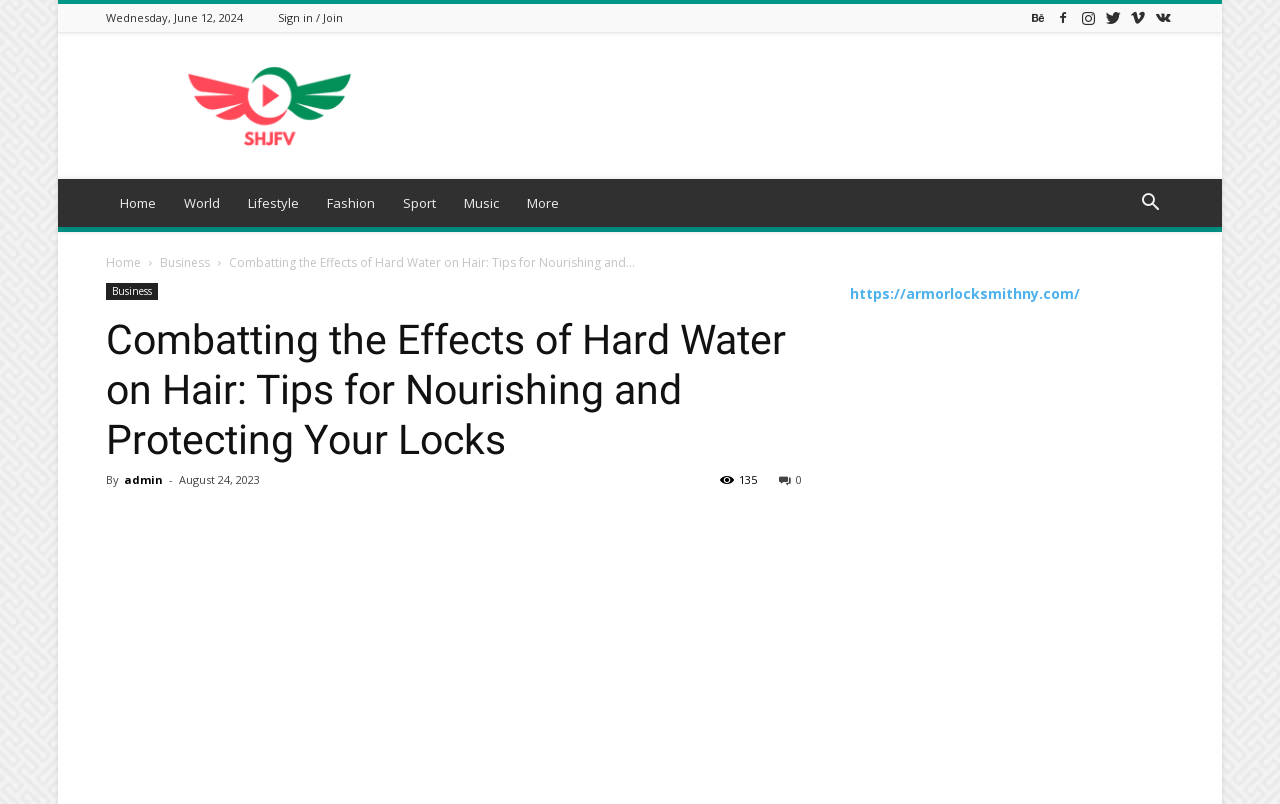Highlight the bounding box coordinates of the region I should click on to meet the following instruction: "Go to the Home page".

[0.083, 0.223, 0.133, 0.282]